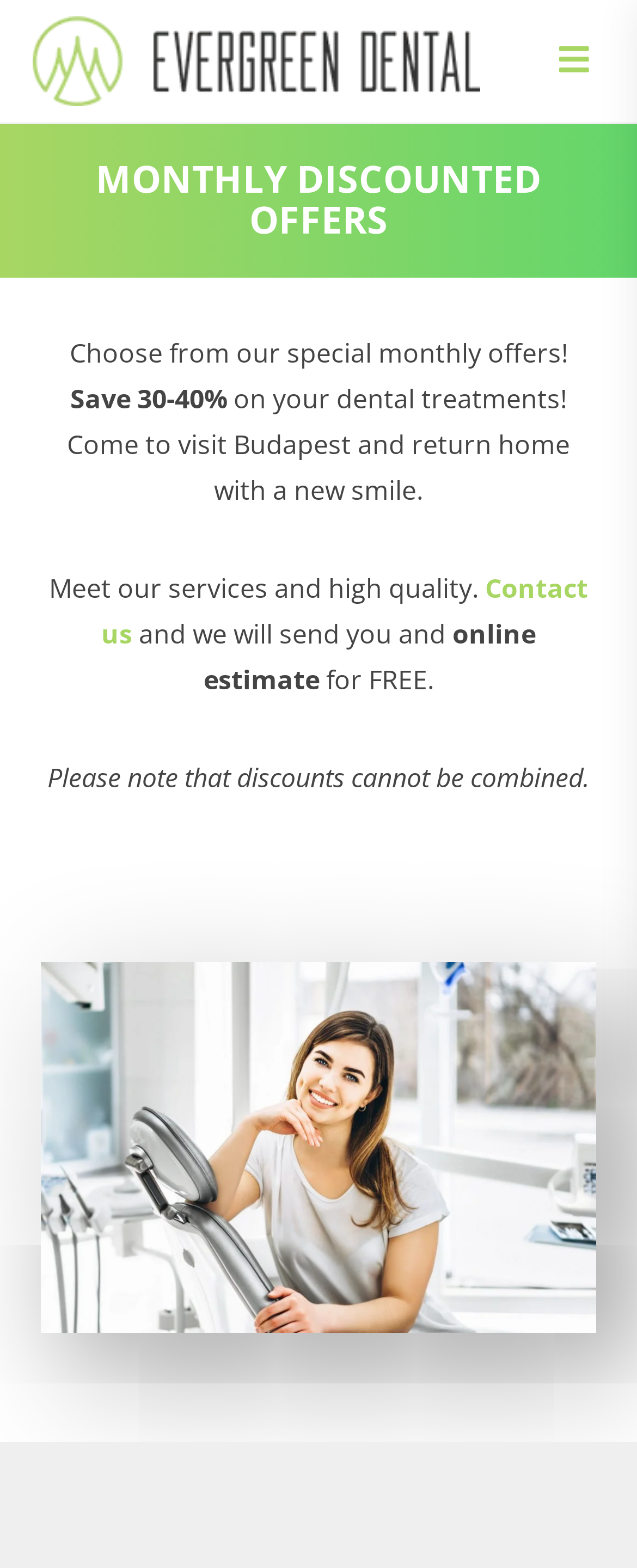What is the limitation of the discounts offered?
Please answer the question with a detailed and comprehensive explanation.

The limitation of the discounts offered is stated in the webpage as 'Please note that discounts cannot be combined.', implying that the discounts are exclusive and cannot be used in conjunction with other offers.